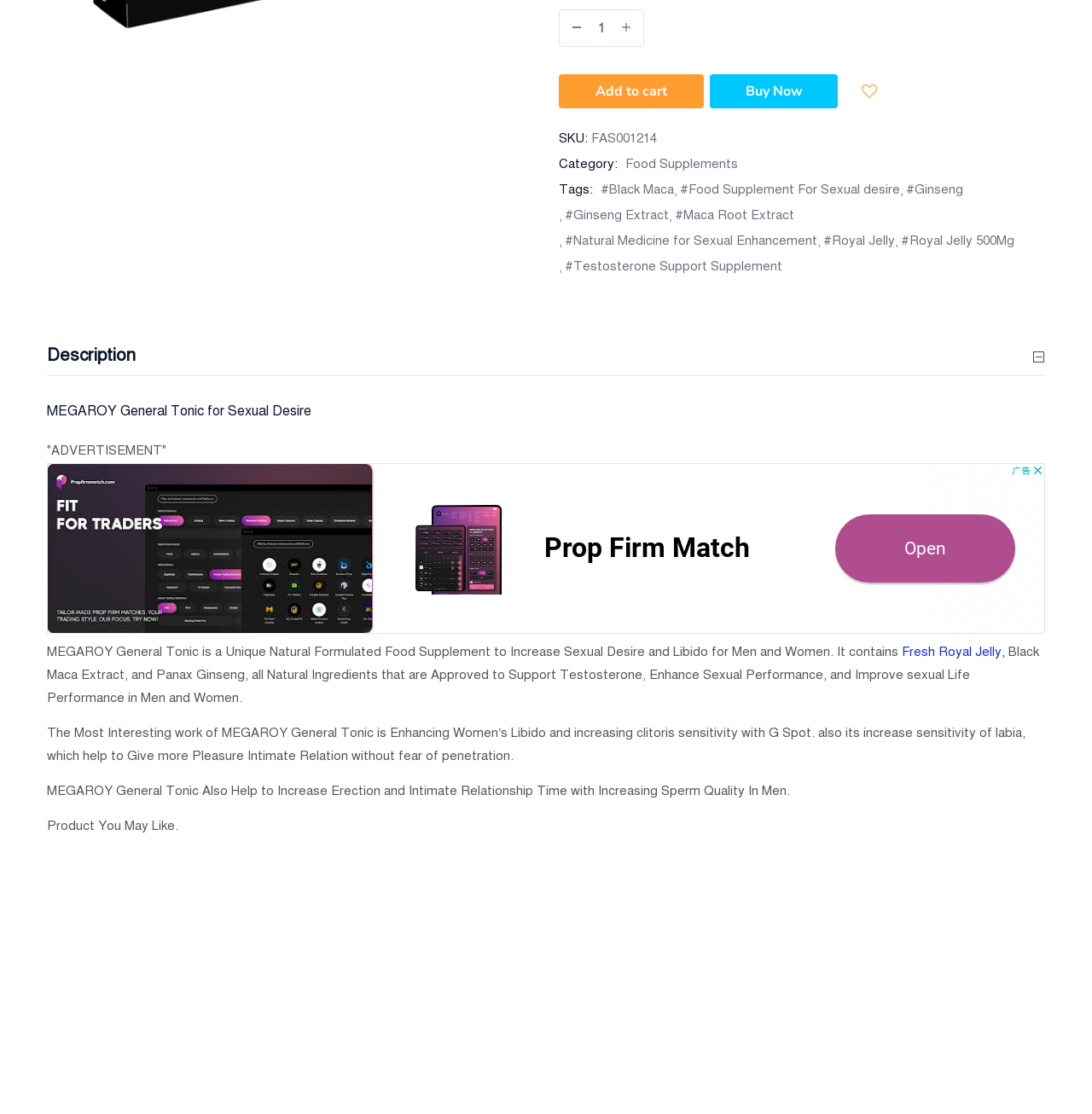Please locate the UI element described by "Add to cart" and provide its bounding box coordinates.

[0.512, 0.065, 0.645, 0.096]